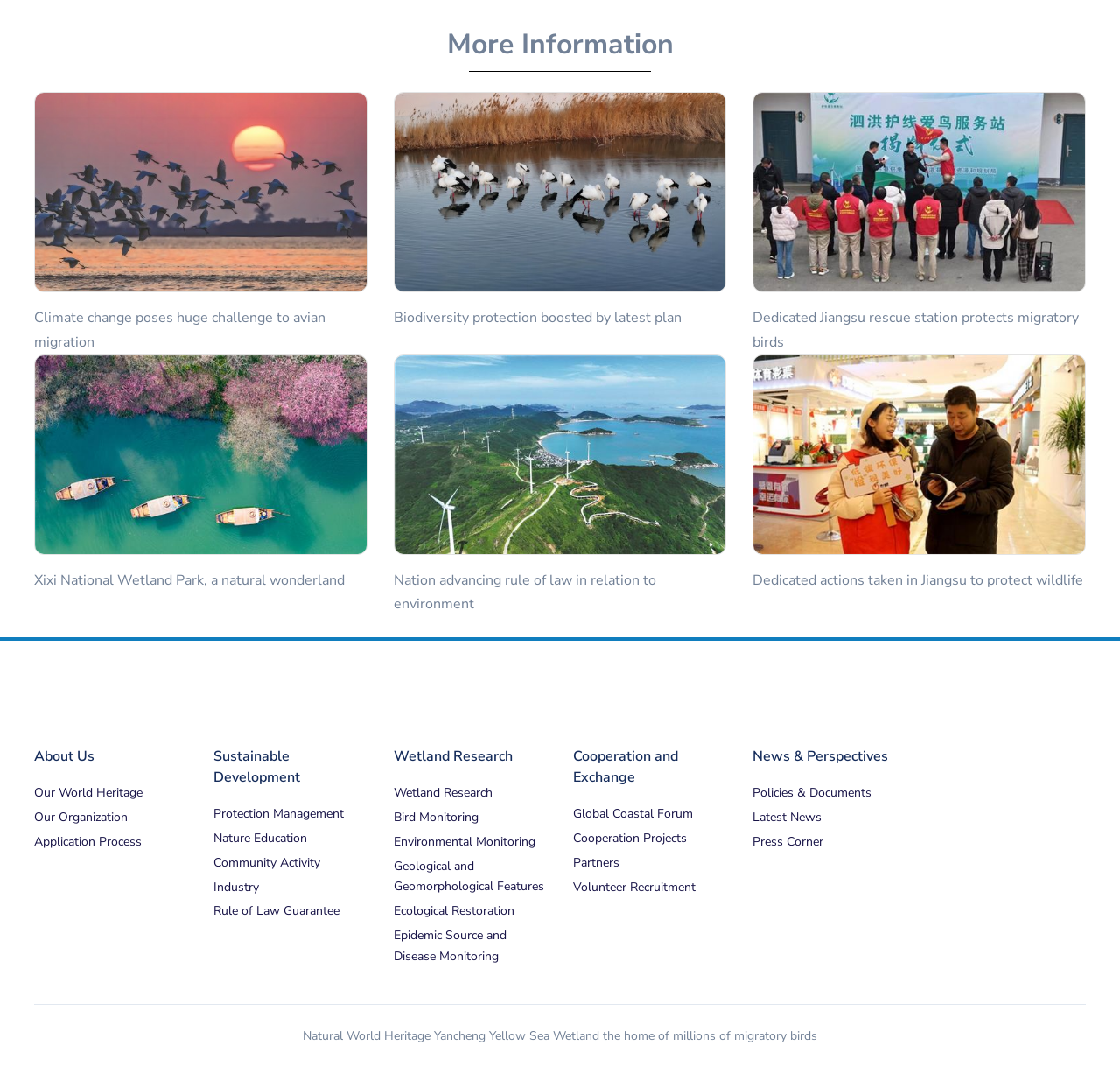How many headings are in the footer?
Please craft a detailed and exhaustive response to the question.

I counted the number of headings in the footer section. There are 4 headings in total, including 'About Us', 'Sustainable Development', 'Wetland Research', and 'Cooperation and Exchange'.